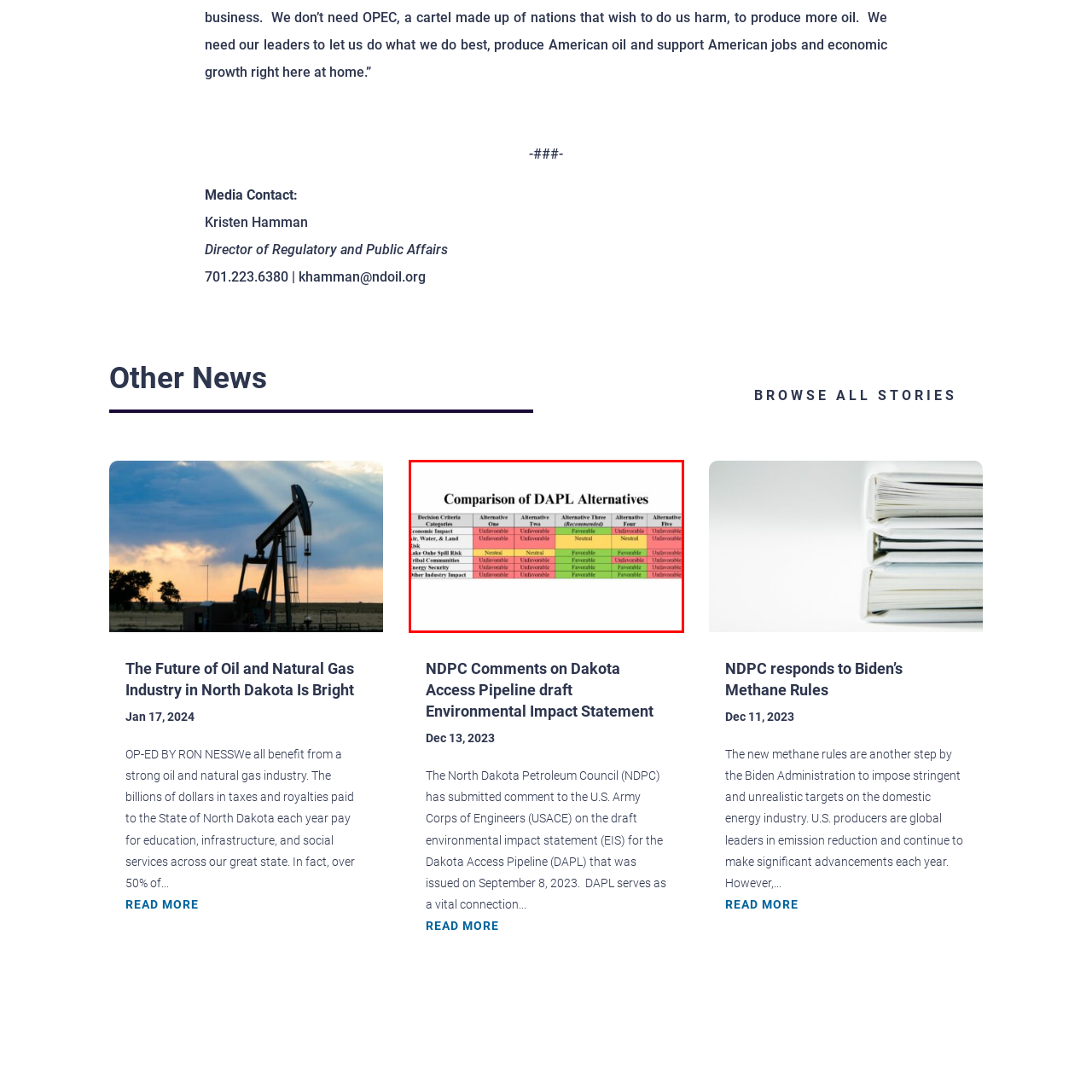Please examine the highlighted section of the image enclosed in the red rectangle and provide a comprehensive answer to the following question based on your observation: What are the decision criteria used in this analysis?

The decision criteria used in this analysis include economic impact, air, water, and land risk, as well as potential spill risks, energy security, and overall effects on other industries, which are used to evaluate each alternative.